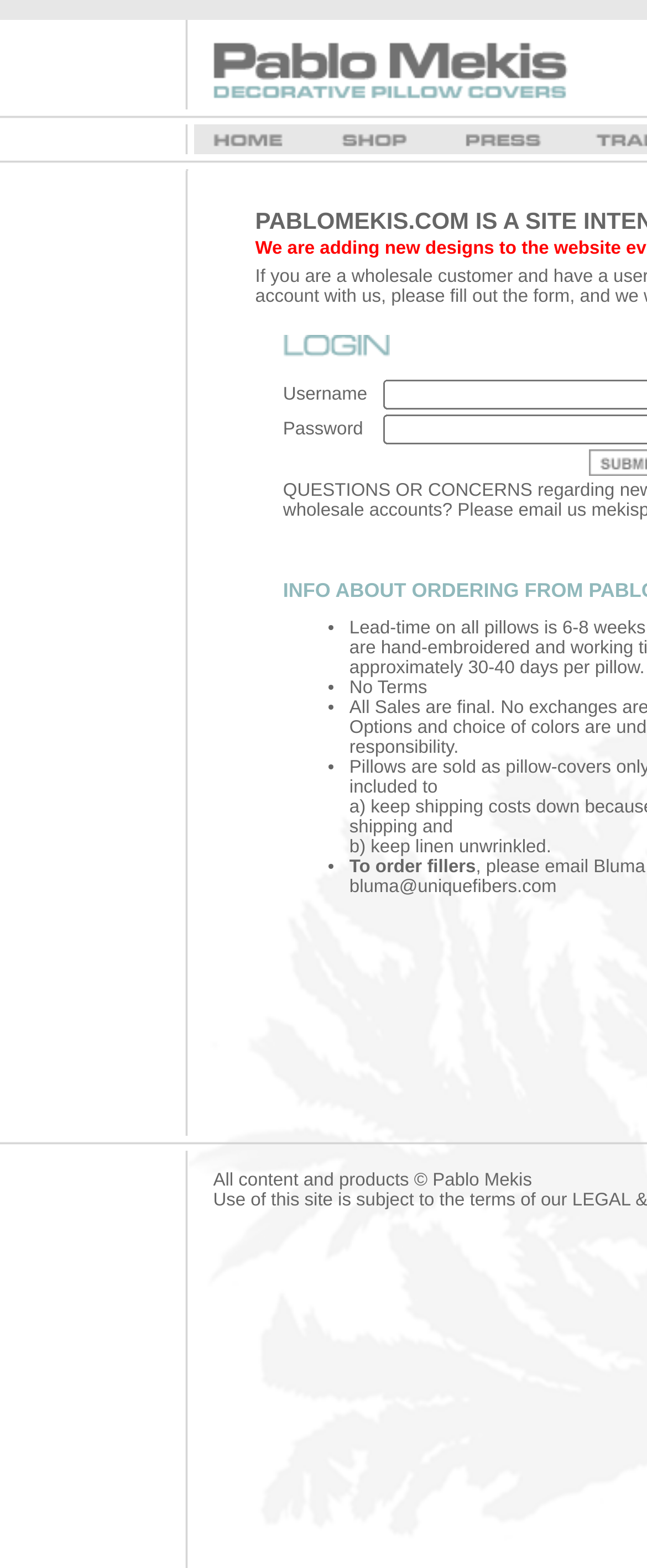Using the description: "alt="Home" name="home"", identify the bounding box of the corresponding UI element in the screenshot.

[0.319, 0.089, 0.445, 0.102]